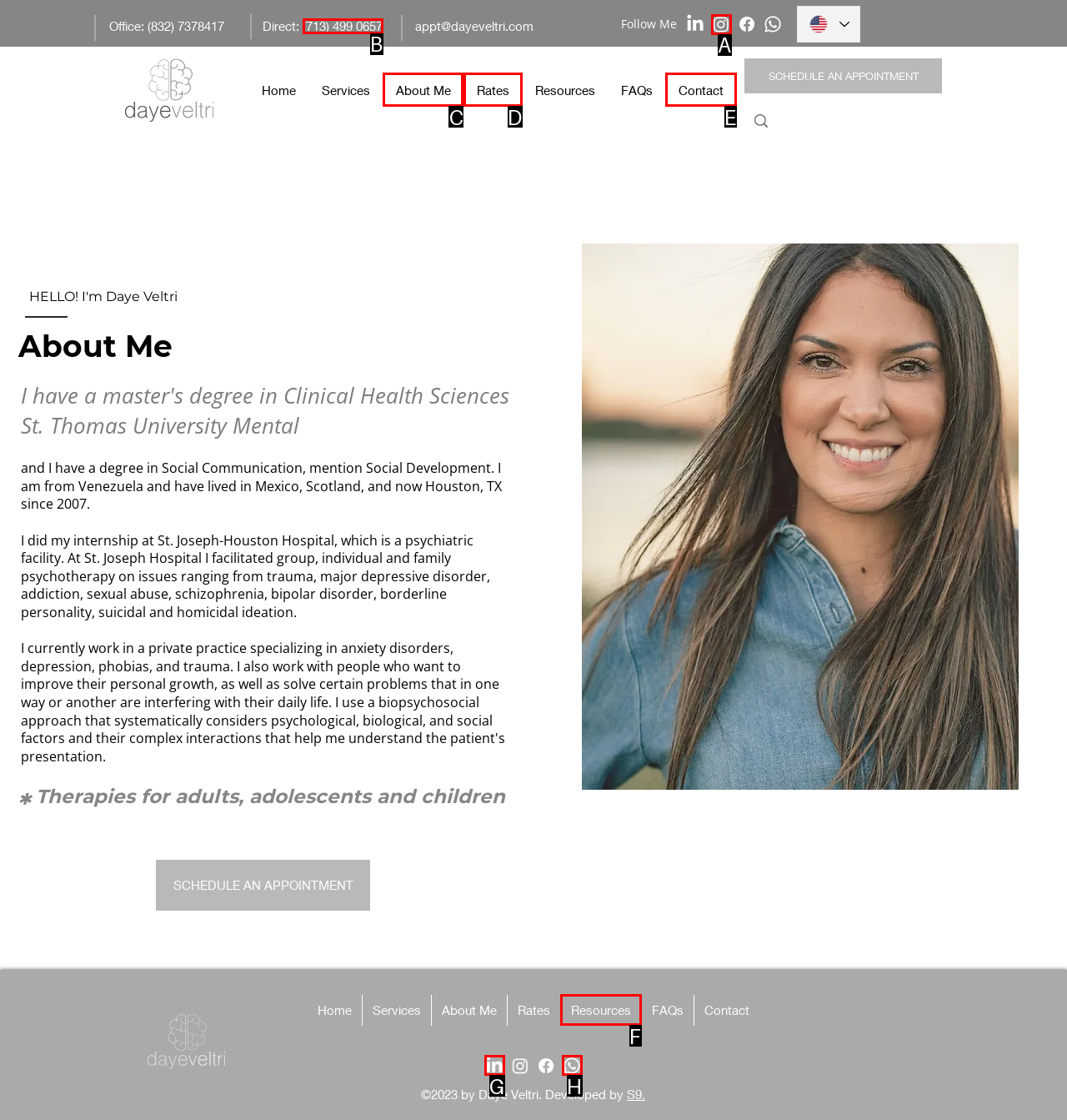Given the task: View the job posting for Environmental Educator, tell me which HTML element to click on.
Answer with the letter of the correct option from the given choices.

None